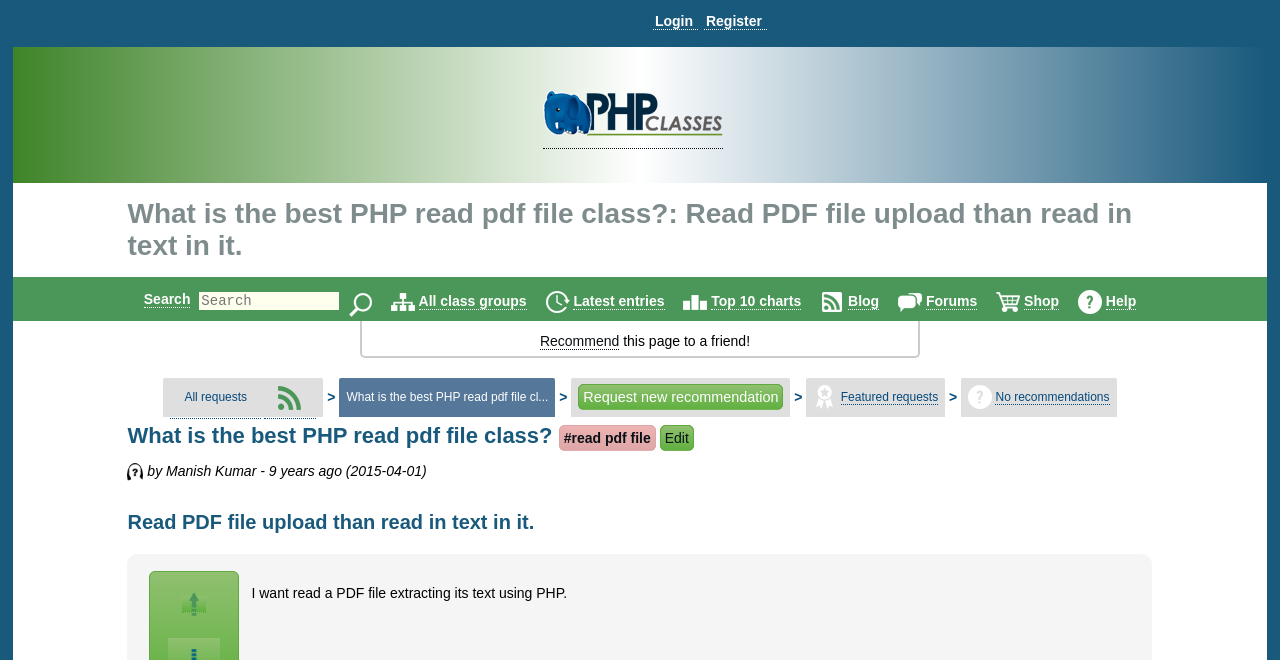From the screenshot, find the bounding box of the UI element matching this description: "Search". Supply the bounding box coordinates in the form [left, top, right, bottom], each a float between 0 and 1.

[0.109, 0.44, 0.145, 0.466]